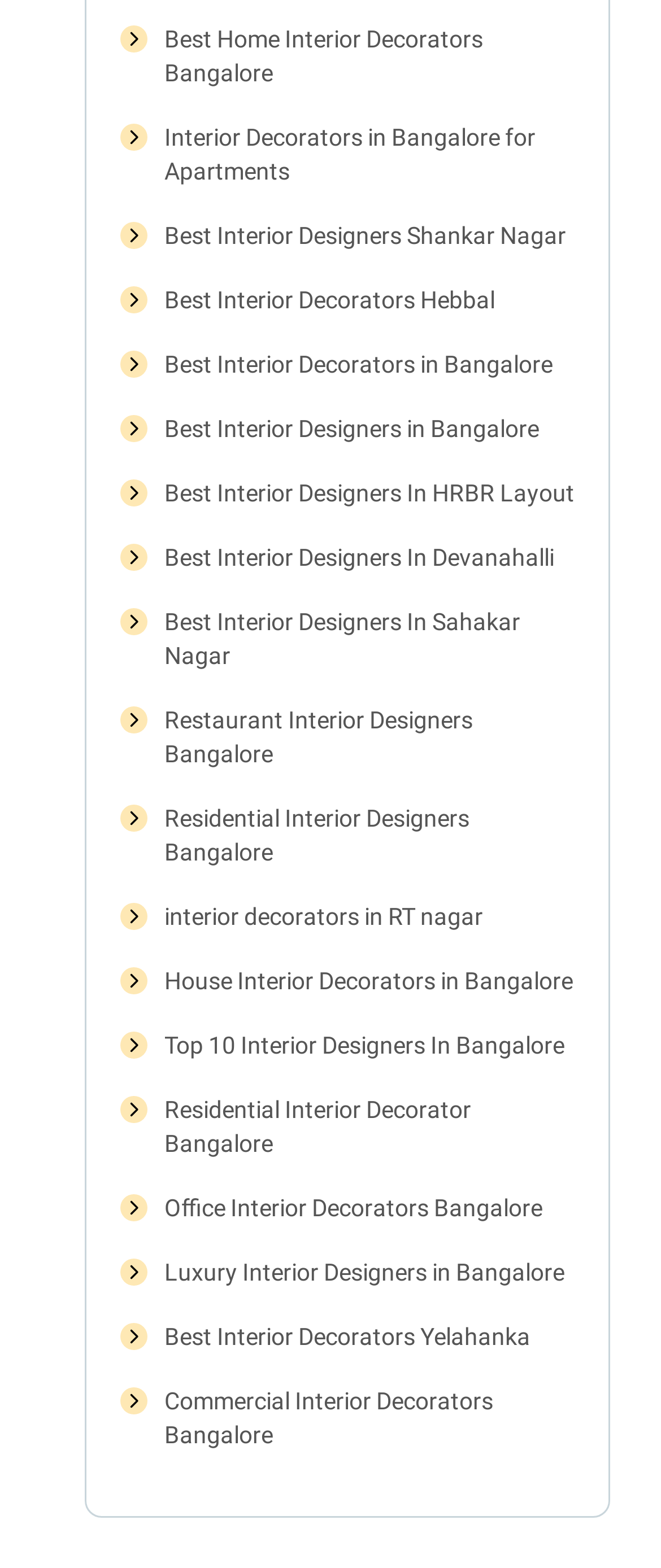Show the bounding box coordinates for the HTML element as described: "Best Interior Designers in Bangalore".

[0.249, 0.264, 0.815, 0.282]